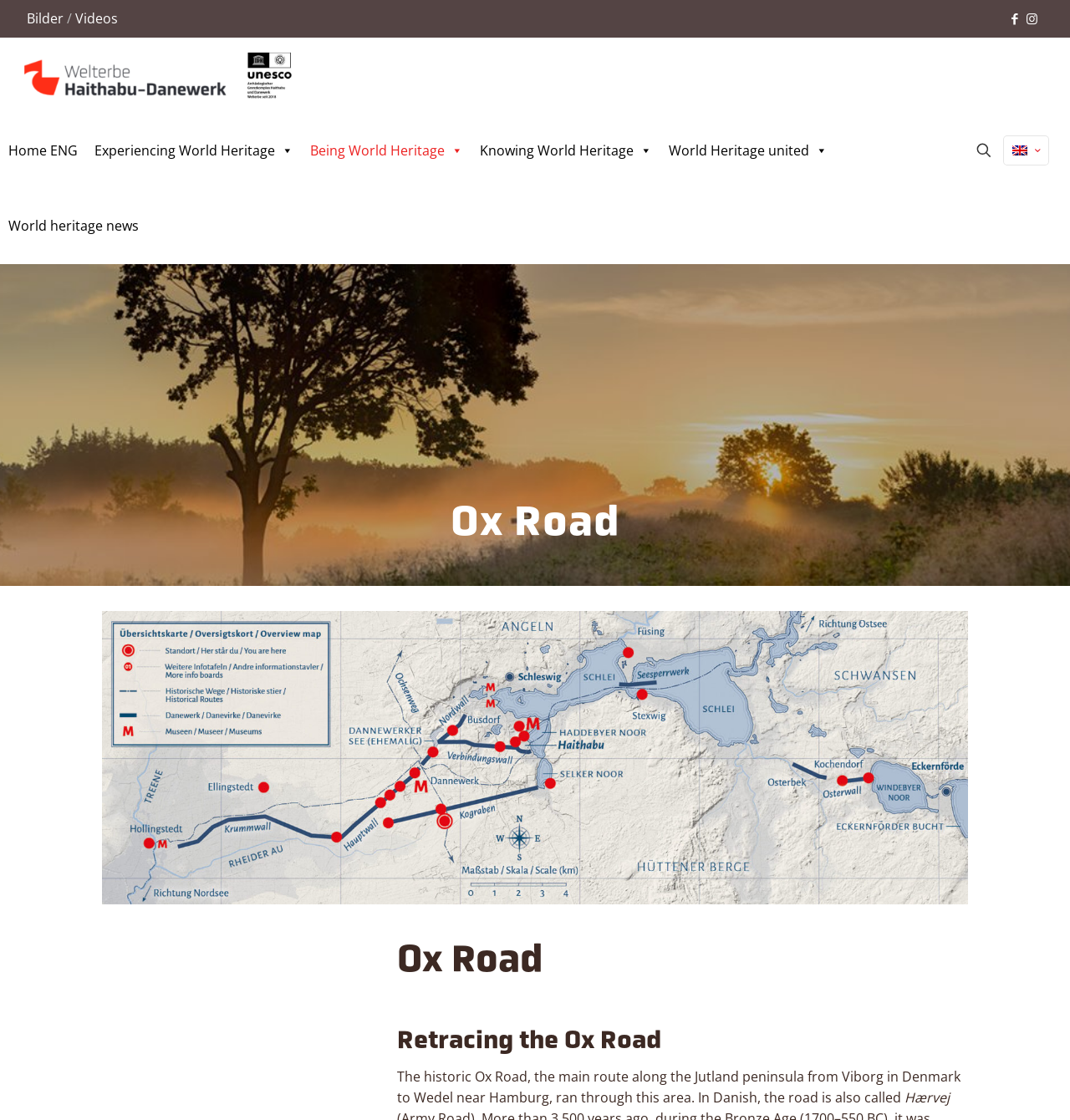What is the function of the 'search icon'?
Based on the image, answer the question with as much detail as possible.

The 'search icon' is present on the webpage, and its presence suggests that it allows users to search for something on the webpage. The exact functionality of the search icon is not explicitly stated, but it's likely to be related to searching for content on the webpage.